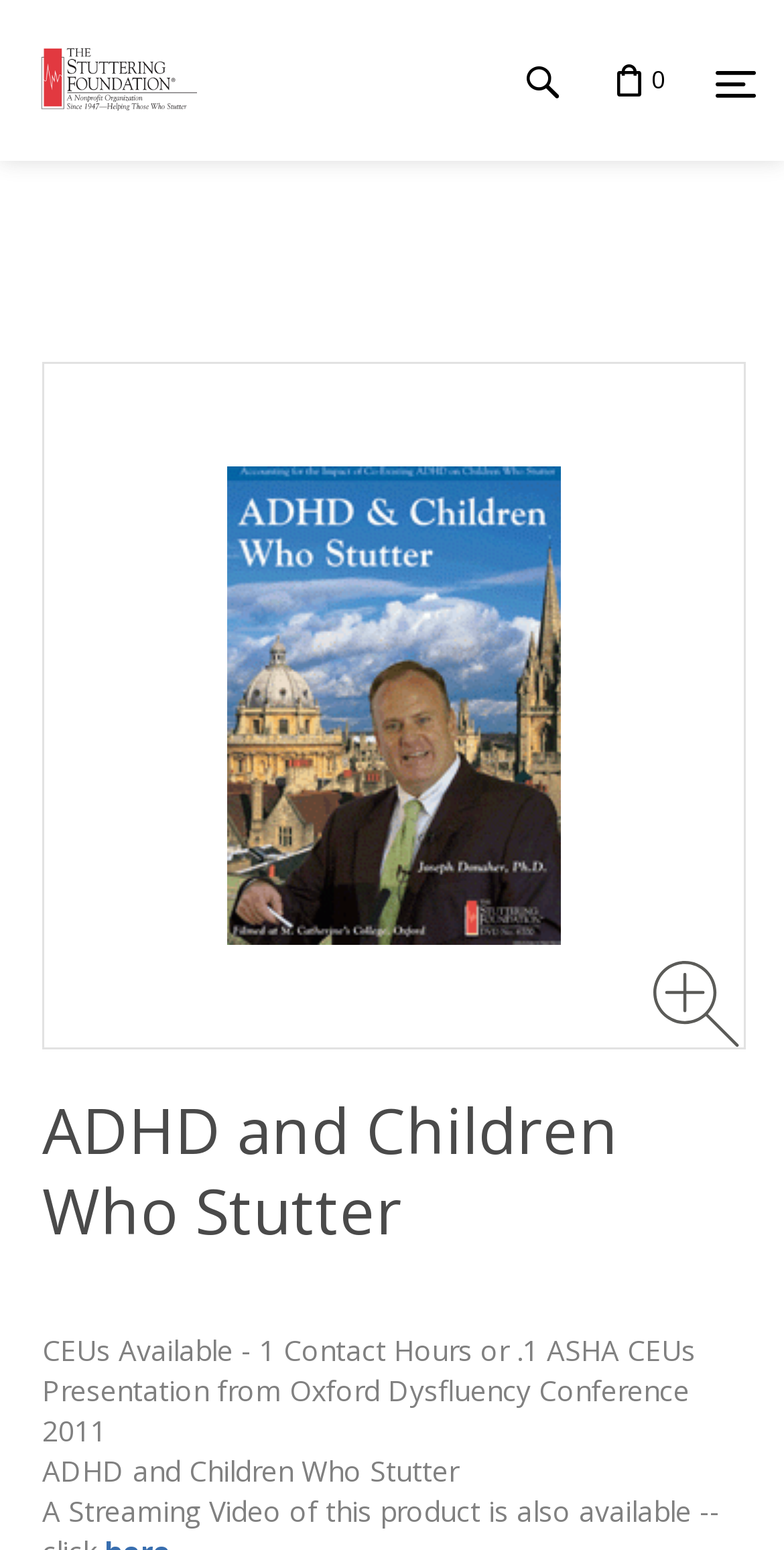Give the bounding box coordinates for this UI element: "title="Home"". The coordinates should be four float numbers between 0 and 1, arranged as [left, top, right, bottom].

[0.0, 0.079, 0.294, 0.101]